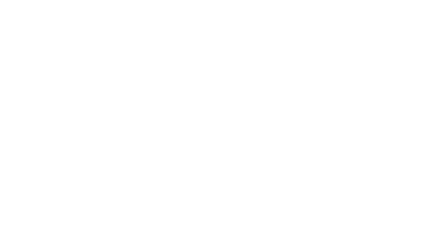Please respond to the question using a single word or phrase:
When was the article published?

May 11, 2024